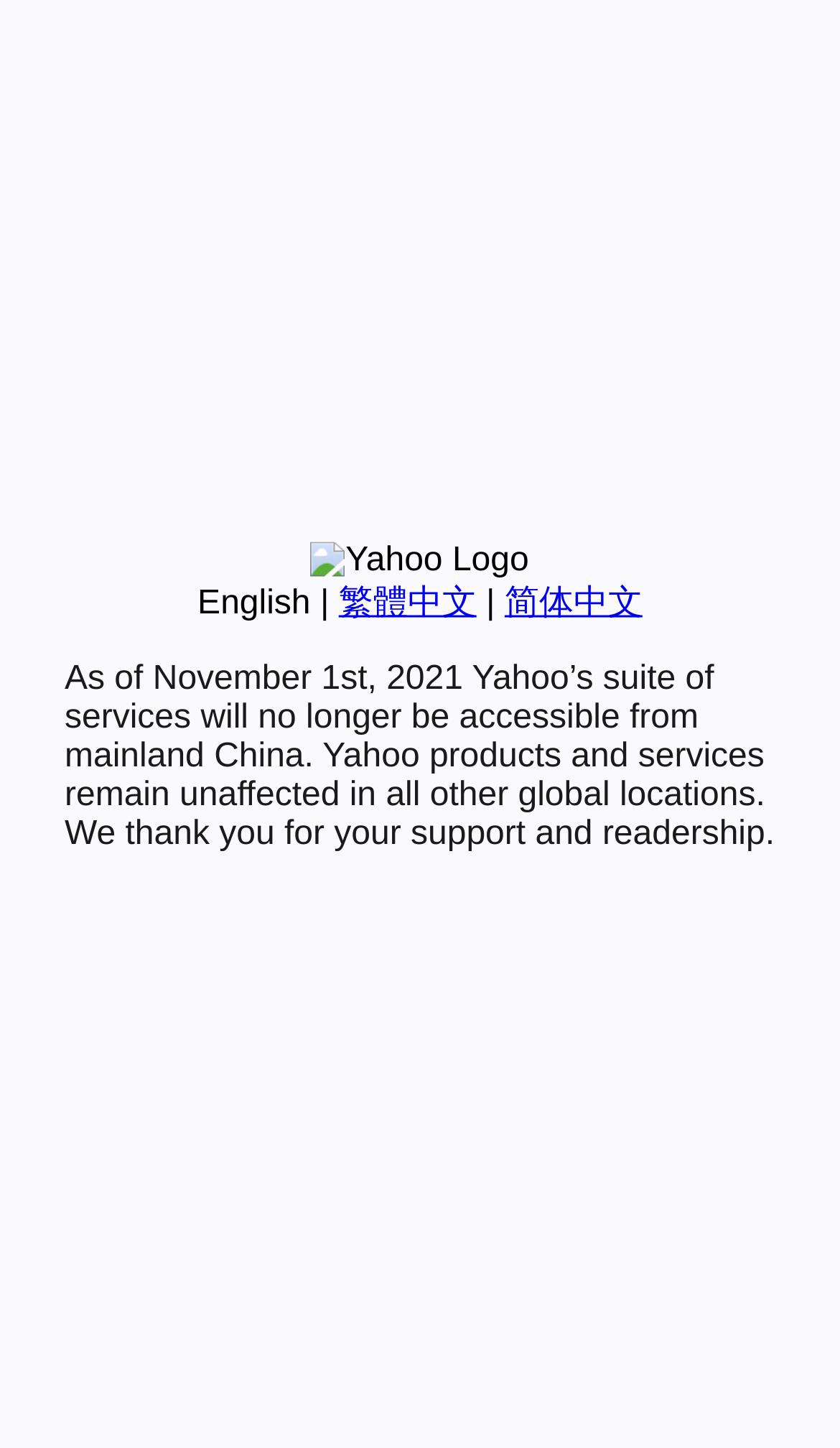Find the bounding box coordinates corresponding to the UI element with the description: "繁體中文". The coordinates should be formatted as [left, top, right, bottom], with values as floats between 0 and 1.

[0.403, 0.404, 0.567, 0.429]